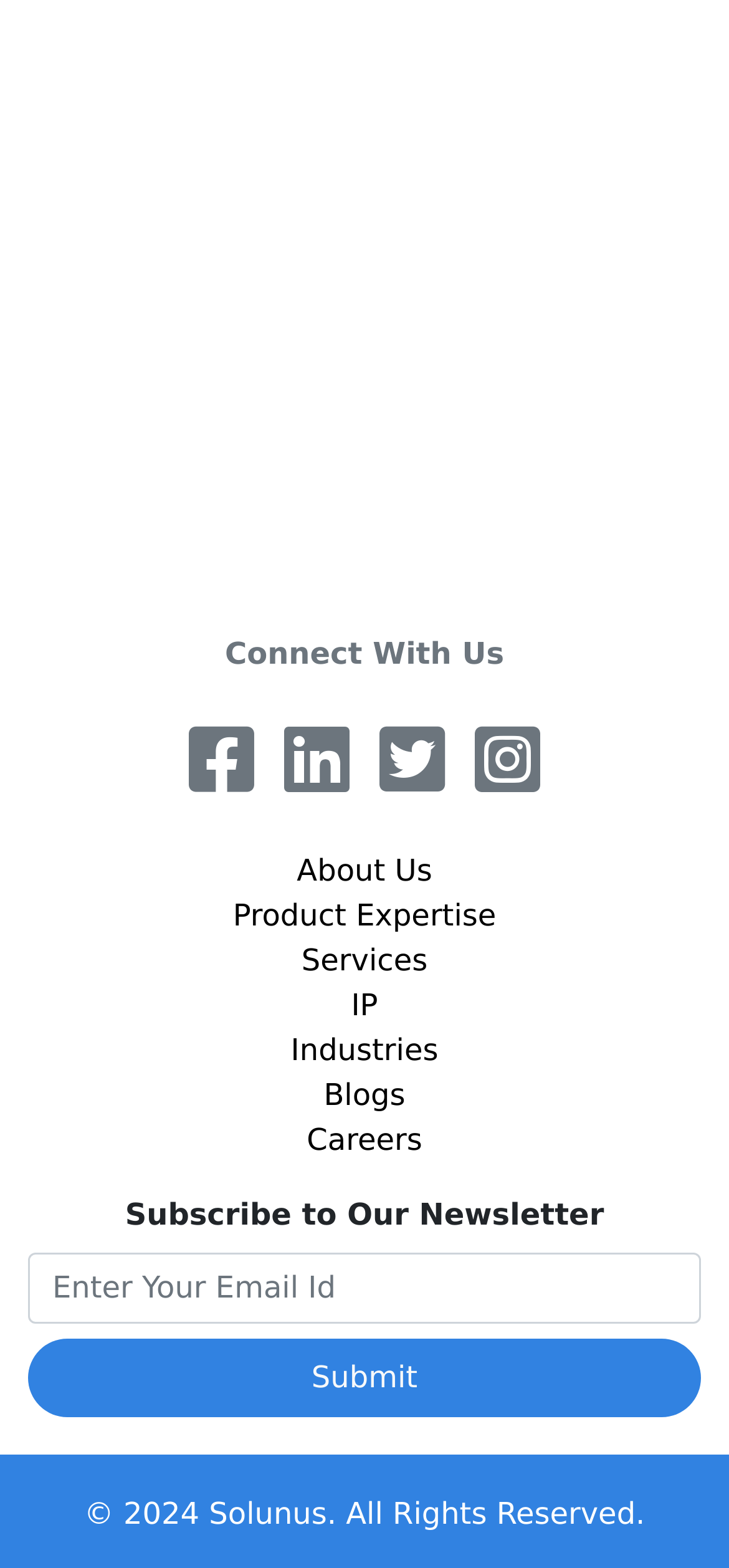Please provide the bounding box coordinates for the element that needs to be clicked to perform the following instruction: "Click on the About Us link". The coordinates should be given as four float numbers between 0 and 1, i.e., [left, top, right, bottom].

[0.038, 0.541, 0.962, 0.57]